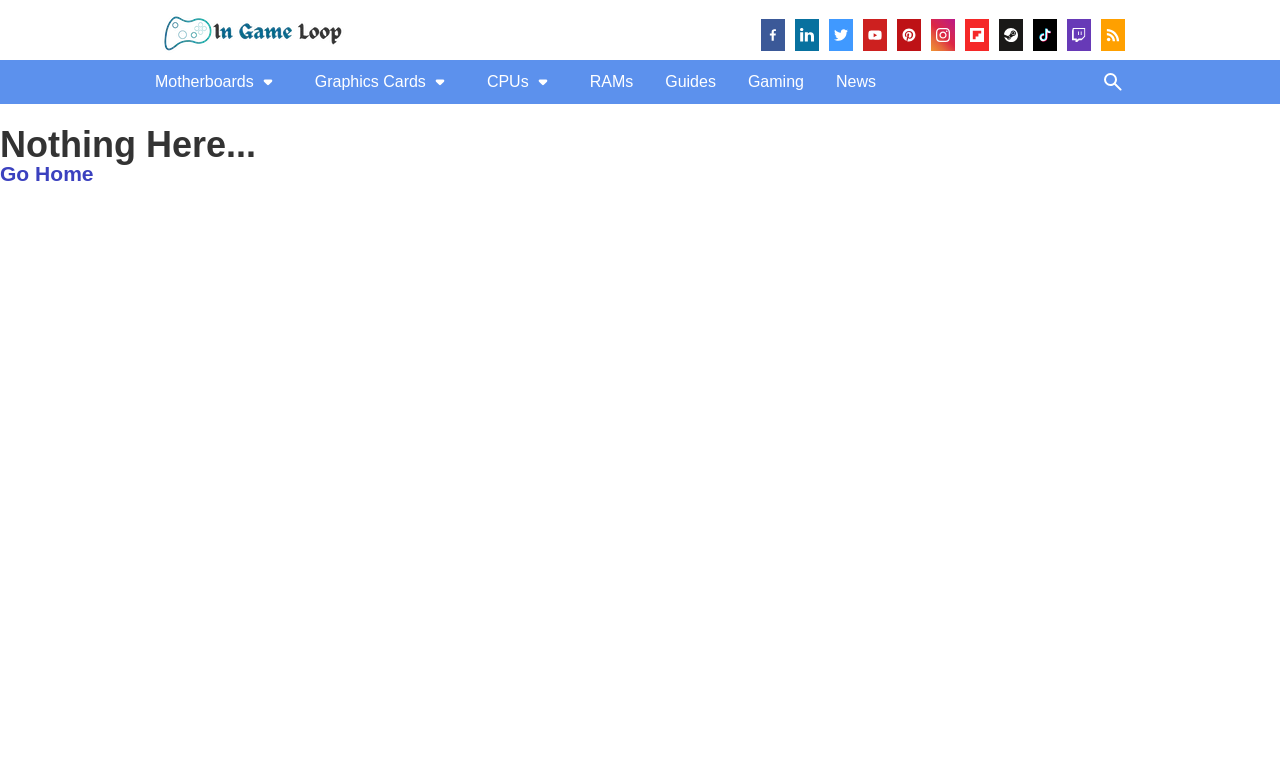Please answer the following question using a single word or phrase: 
What is the text of the first heading?

Nothing Here...